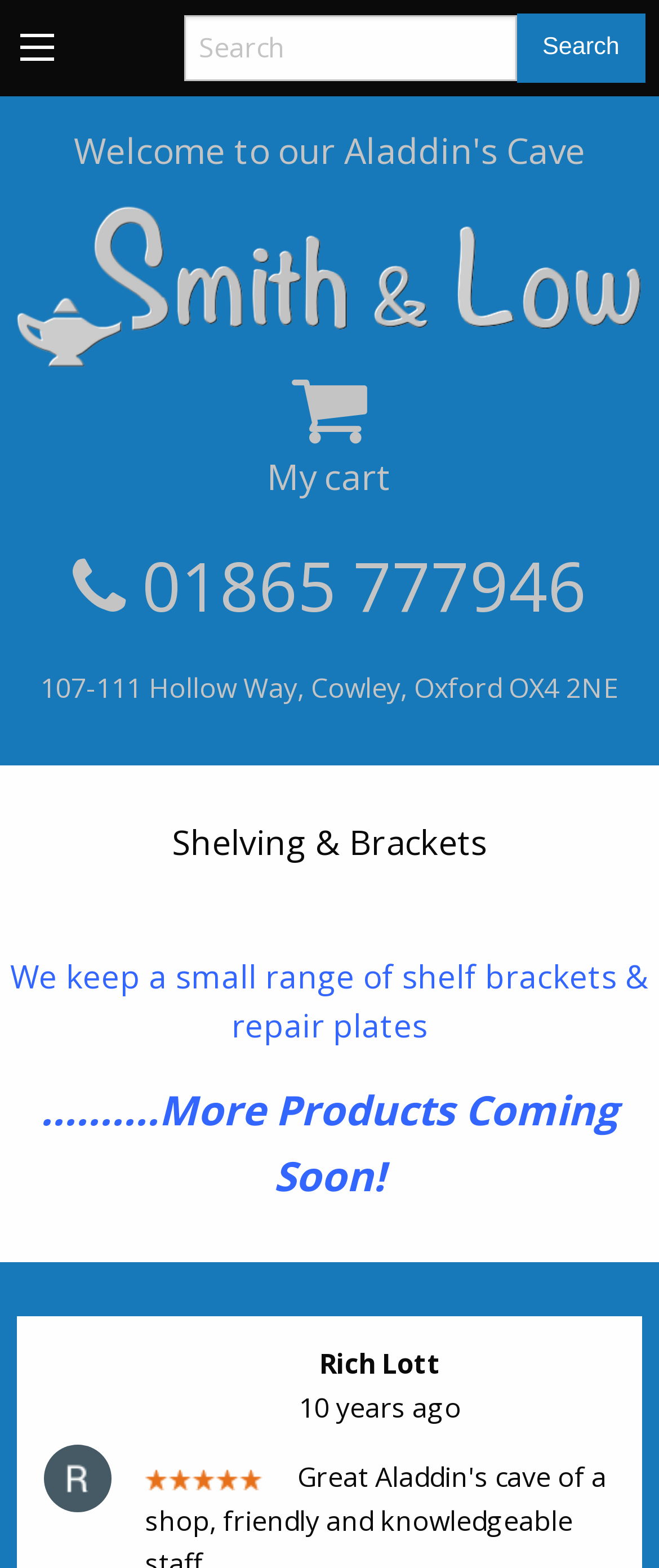Based on the description "name="q" placeholder="Search"", find the bounding box of the specified UI element.

[0.278, 0.01, 0.784, 0.052]